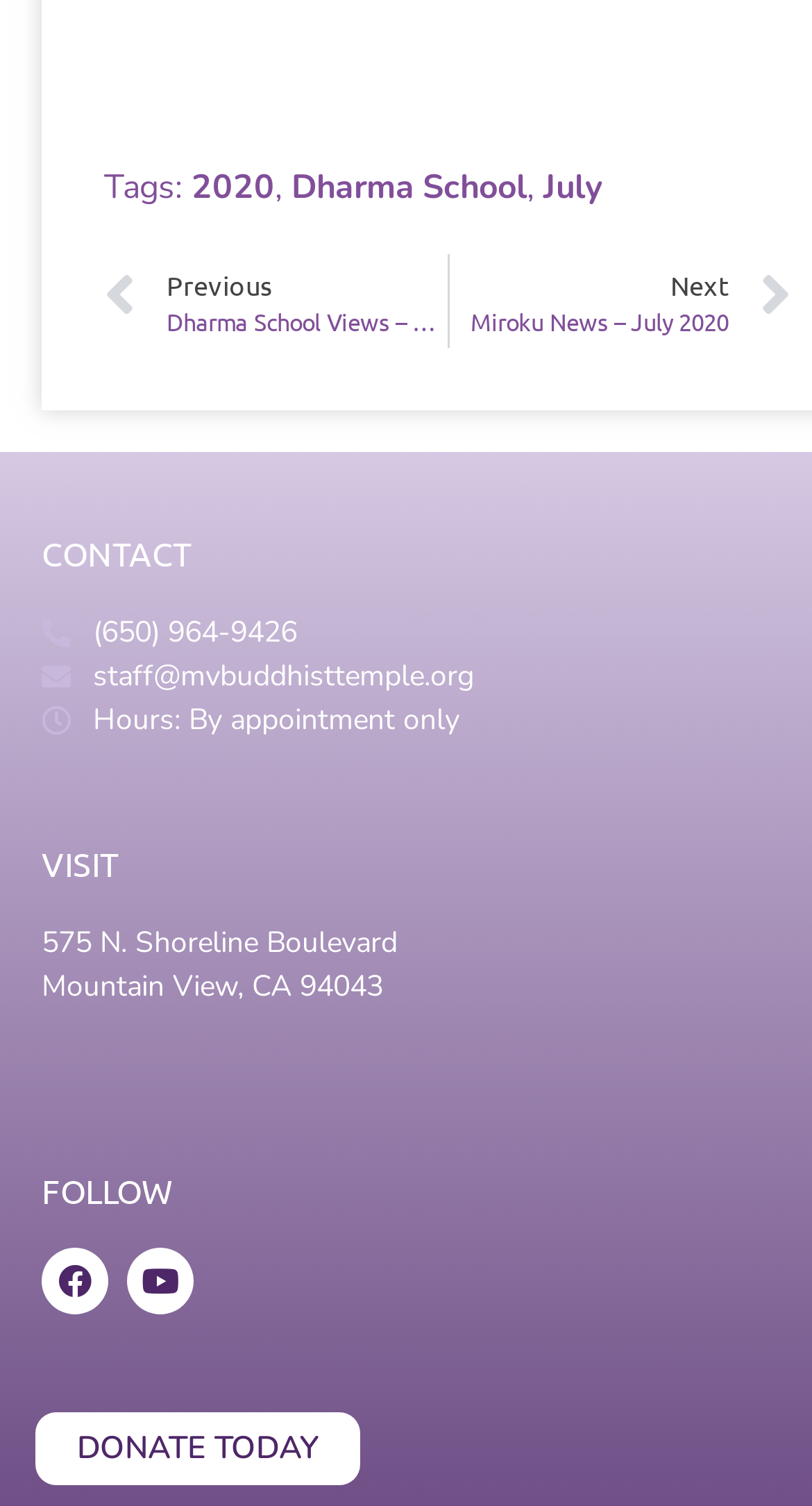What is the email address to contact?
Refer to the image and provide a thorough answer to the question.

I found the contact information section on the webpage, which includes the email address, phone number, and hours of operation. The email address is listed as staff@mvbuddhisttemple.org.